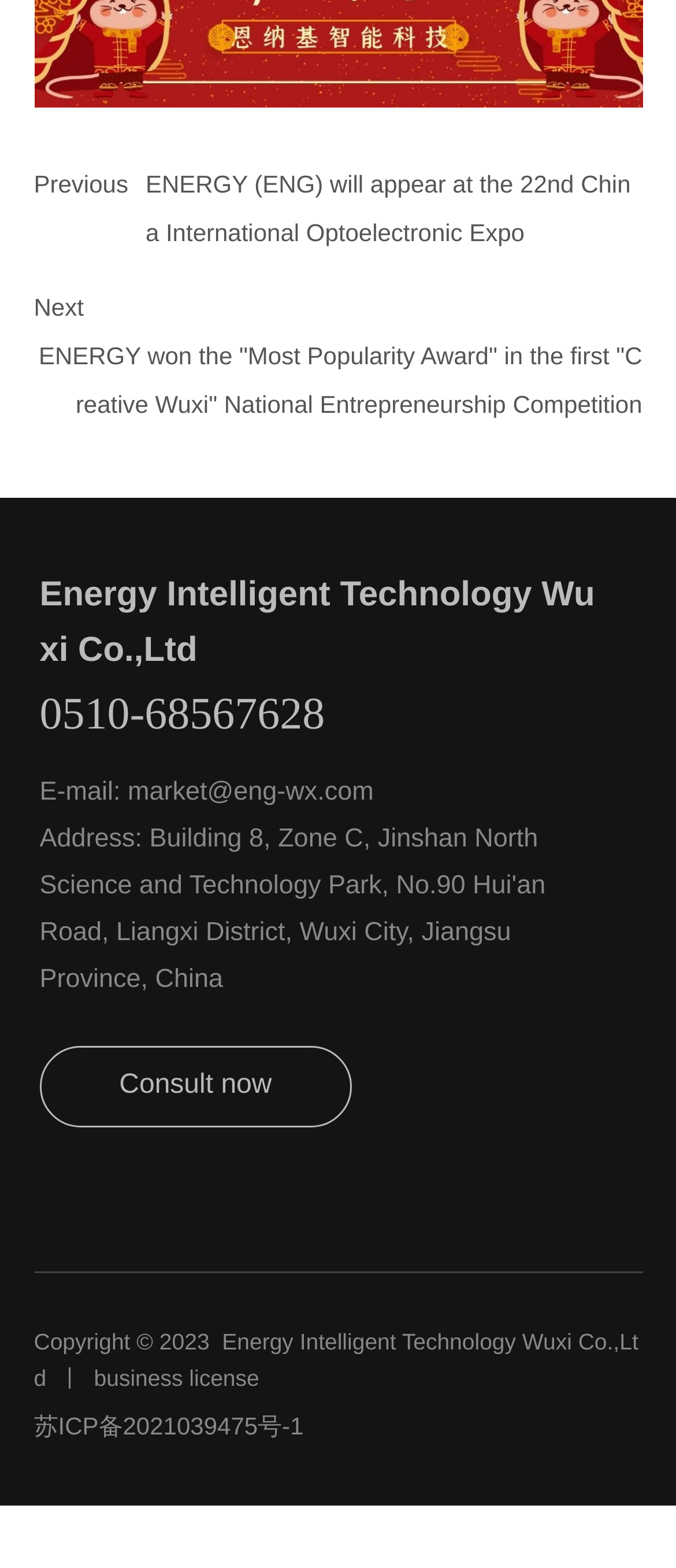Please specify the bounding box coordinates of the area that should be clicked to accomplish the following instruction: "View Model Aircraft". The coordinates should consist of four float numbers between 0 and 1, i.e., [left, top, right, bottom].

None